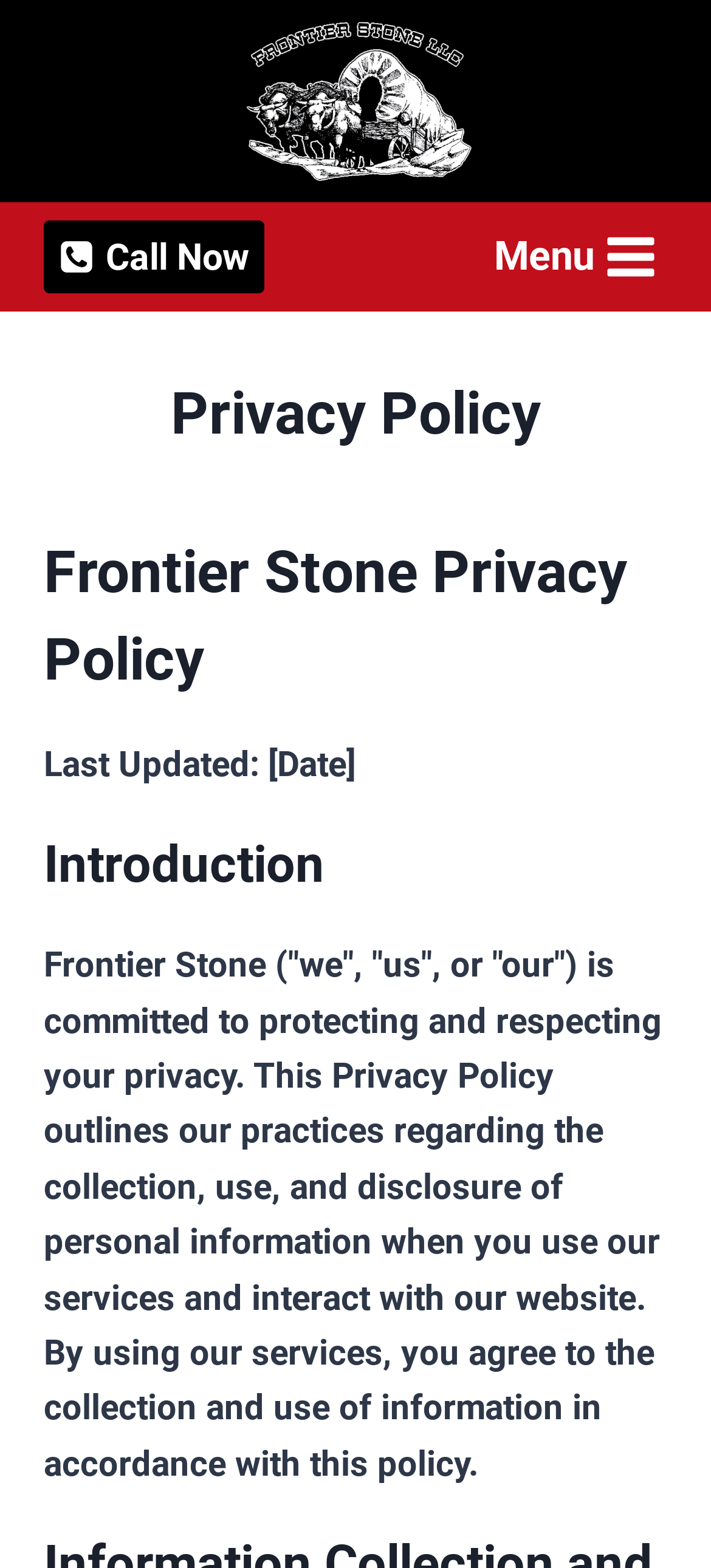Explain the webpage's design and content in an elaborate manner.

The webpage is about the Privacy Policy of Frontier Stone. At the top, there is a link to the left, labeled as "Phone Call Now", accompanied by a small phone icon. To the right of this link, there is another link with no label. Below these links, there is a button to open a menu, which is currently not expanded. The button is labeled as "Menu" and has a toggle menu icon to its right.

Below the menu button, there is a header section that spans the entire width of the page. The main heading in this section is "Frontier Stone Privacy Policy", which is followed by a subheading "Last Updated: [Date]". 

Further down, there is another heading "Introduction", which is followed by a paragraph of text that outlines Frontier Stone's commitment to protecting and respecting users' privacy. This paragraph explains that the Privacy Policy outlines the company's practices regarding the collection, use, and disclosure of personal information when users interact with their website and services.